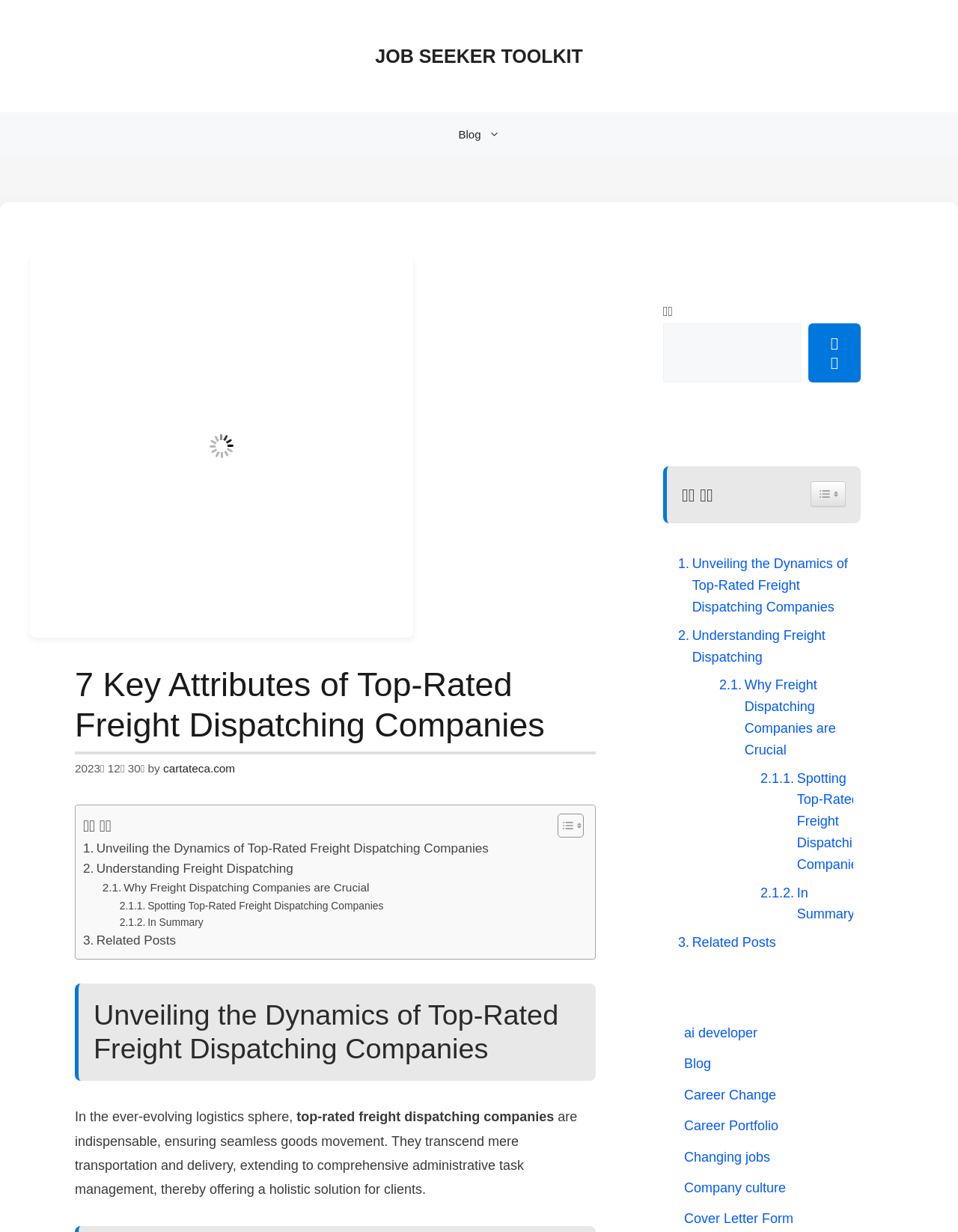Bounding box coordinates should be in the format (top-left x, top-left y, bottom-right x, bottom-right y) and all values should be floating point numbers between 0 and 1. Determine the bounding box coordinate for the UI element described as: Spotting Top-Rated Freight Dispatching Companies

[0.786, 0.623, 0.905, 0.711]